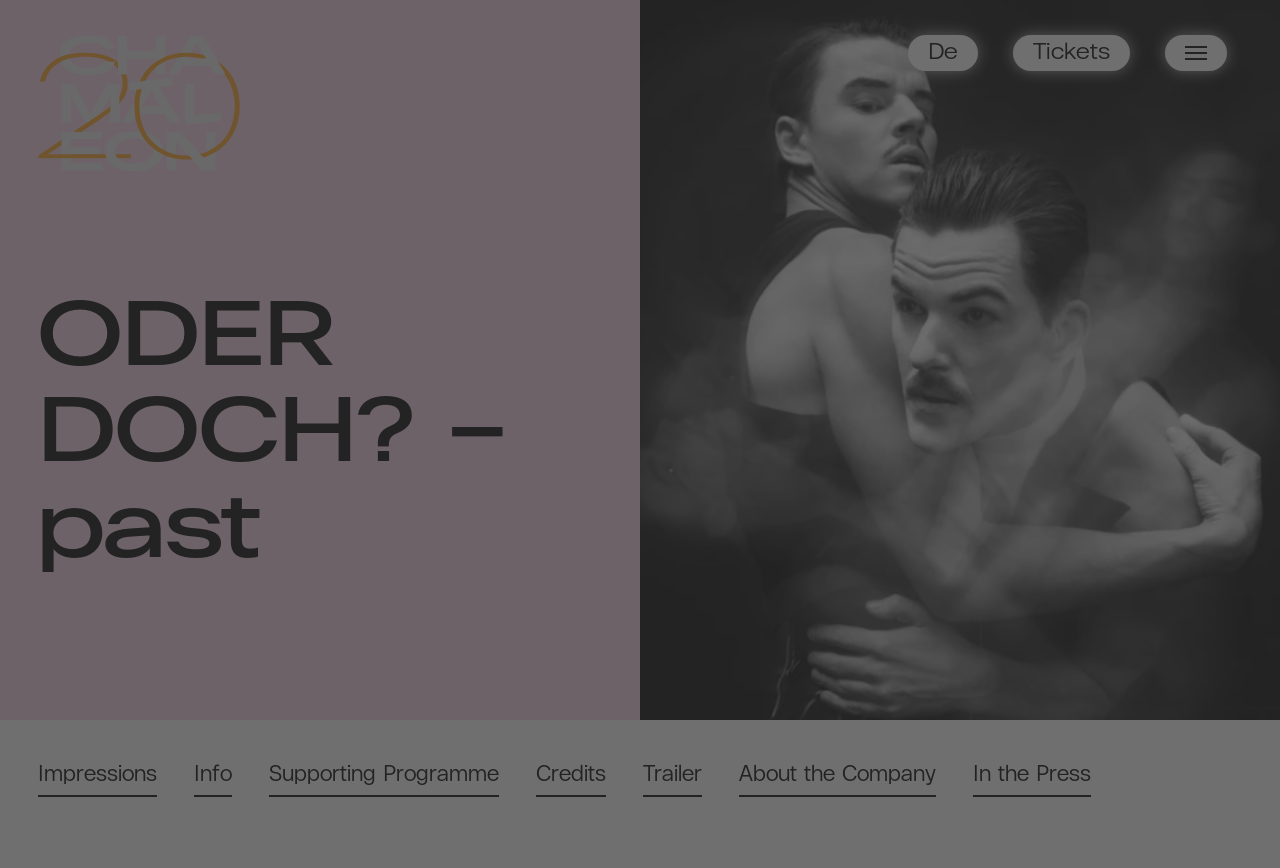Please provide a brief answer to the question using only one word or phrase: 
What is the name of the theater?

Chamäleon Berlin